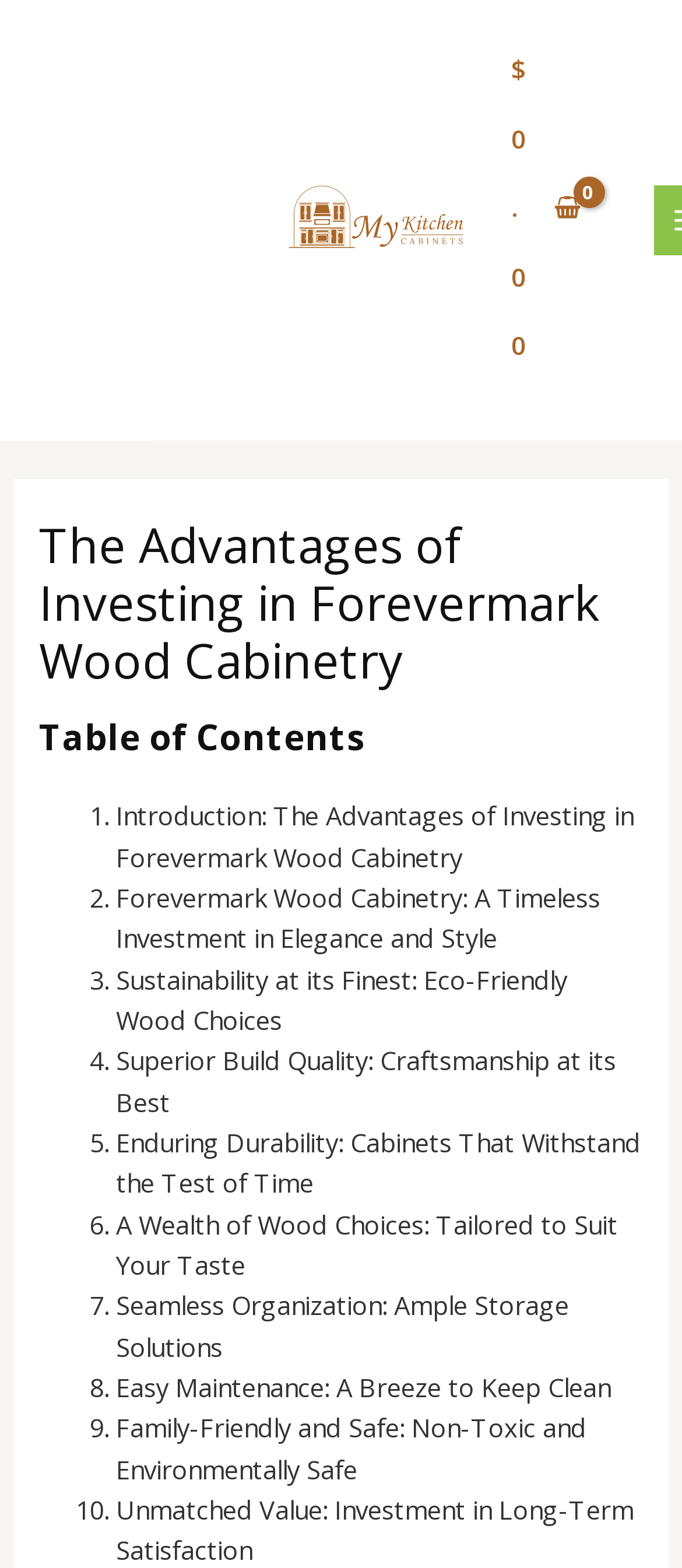How many advantages of Forevermark wood cabinetry are listed?
Refer to the screenshot and respond with a concise word or phrase.

10